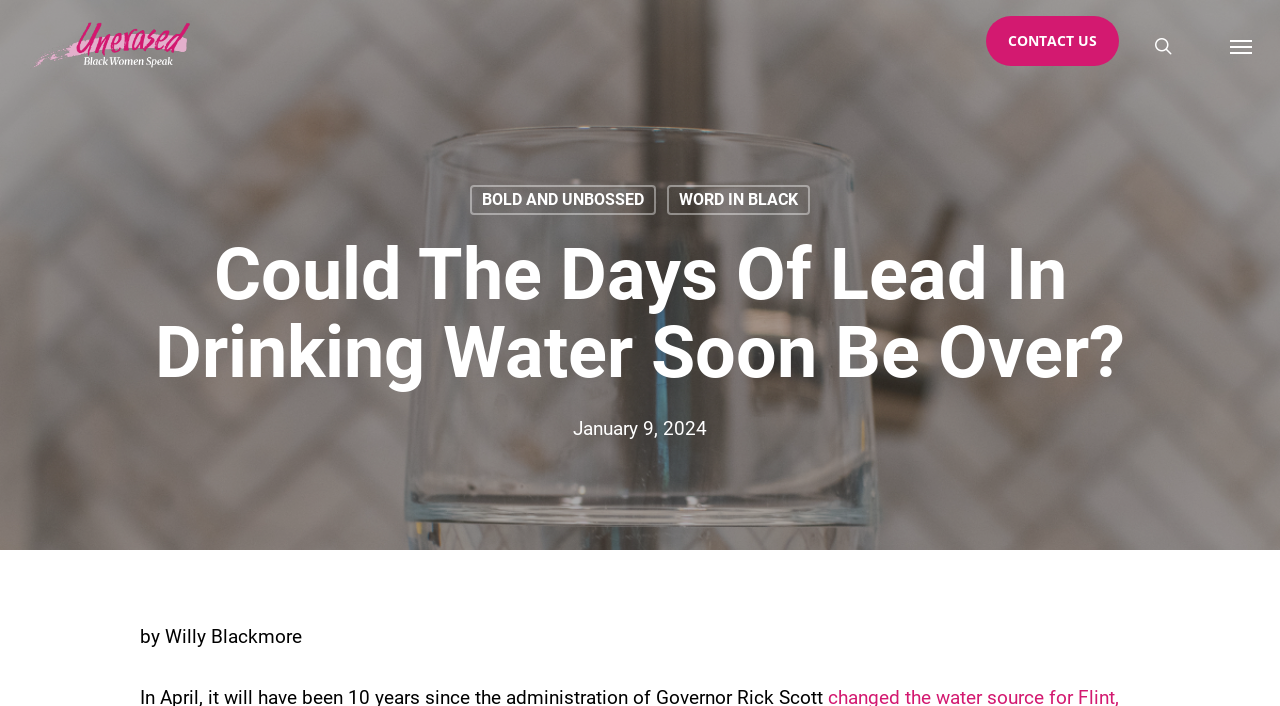Give a one-word or short phrase answer to the question: 
What is the position of the navigation menu?

Top right